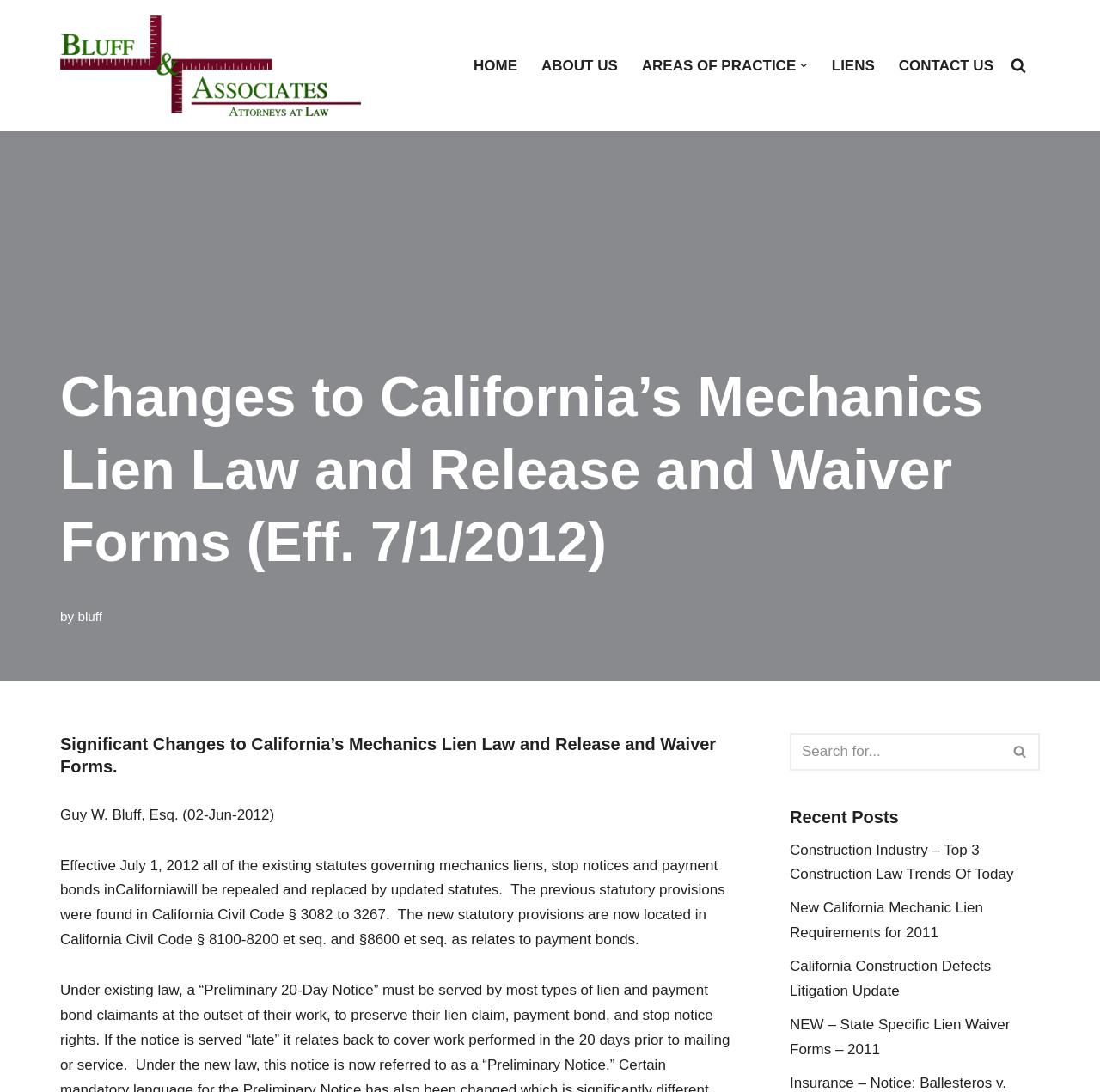Summarize the webpage with a detailed and informative caption.

This webpage is about changes to California's Mechanics Lien Law and Release and Waiver Forms, effective July 1, 2012, as stated in the title. At the top-left corner, there is a "Skip to content" link. Next to it, on the top-left, is the website's logo, "Bluff & Associates Business and Construction Attorneys", which is also a link. 

On the top-right, there is a primary navigation menu with five links: "HOME", "ABOUT US", "AREAS OF PRACTICE", "LIENS", and "CONTACT US". The "AREAS OF PRACTICE" link has a dropdown submenu. 

To the right of the navigation menu, there is a search link with a magnifying glass icon. Below the navigation menu, there is a main heading that repeats the title of the webpage. 

The main content of the webpage starts with a byline "by bluff" and a heading that summarizes the changes to California's Mechanics Lien Law. The article is written by Guy W. Bluff, Esq. and dated June 2, 2012. The text explains that the existing statutes governing mechanics liens, stop notices, and payment bonds in California will be repealed and replaced by updated statutes. 

Below the article, there is a search box with a "Search" button and a magnifying glass icon. To the right of the search box, there is a "Recent Posts" section with four links to other articles related to construction law.